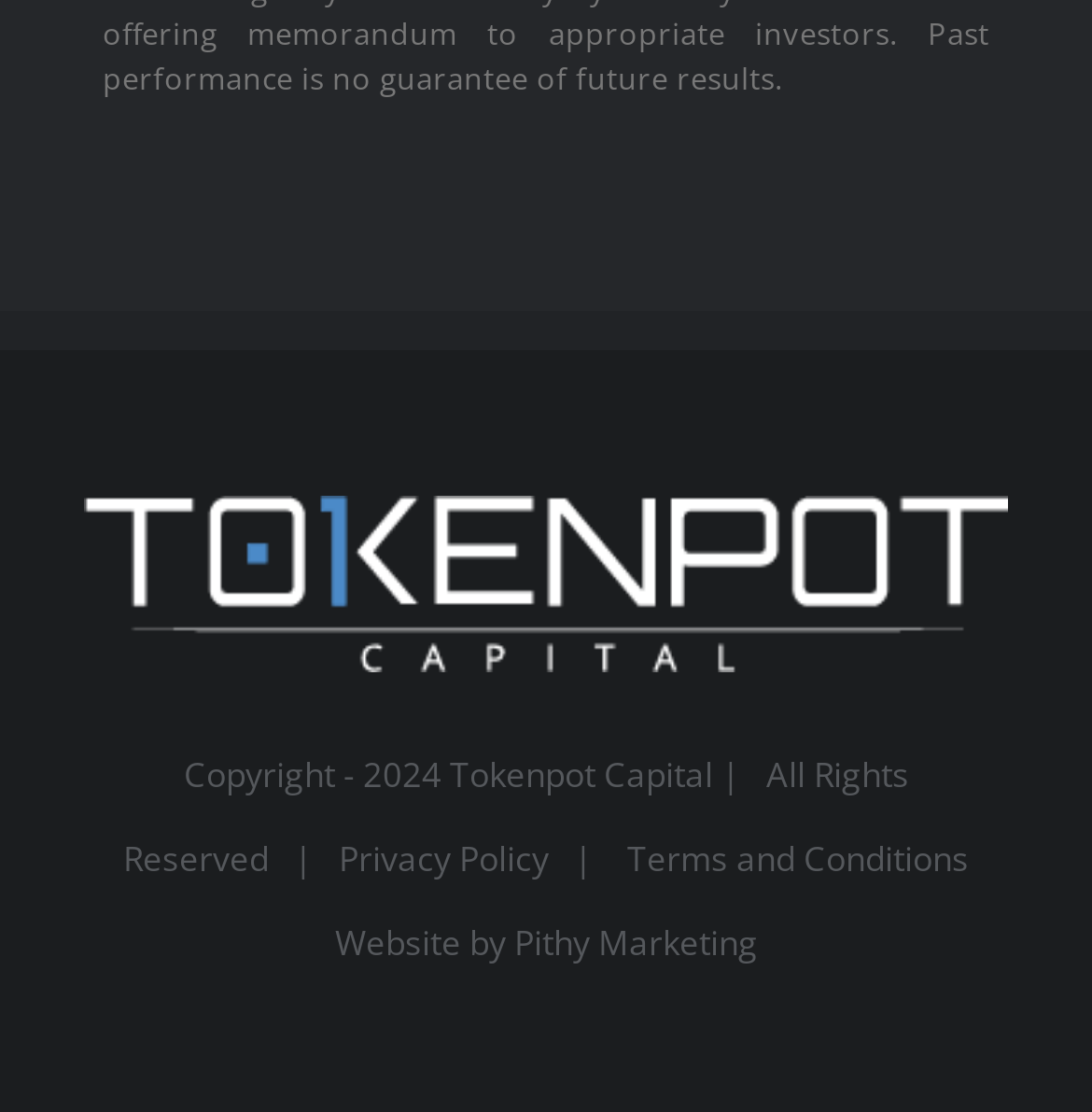What is the company name associated with the copyright?
Could you answer the question in a detailed manner, providing as much information as possible?

The company name associated with the copyright can be found in the StaticText element with the text 'Copyright - 2024 Tokenpot Capital |  All Rights Reserved | '. This element is a child of the contentinfo element, which is the root element of the webpage.